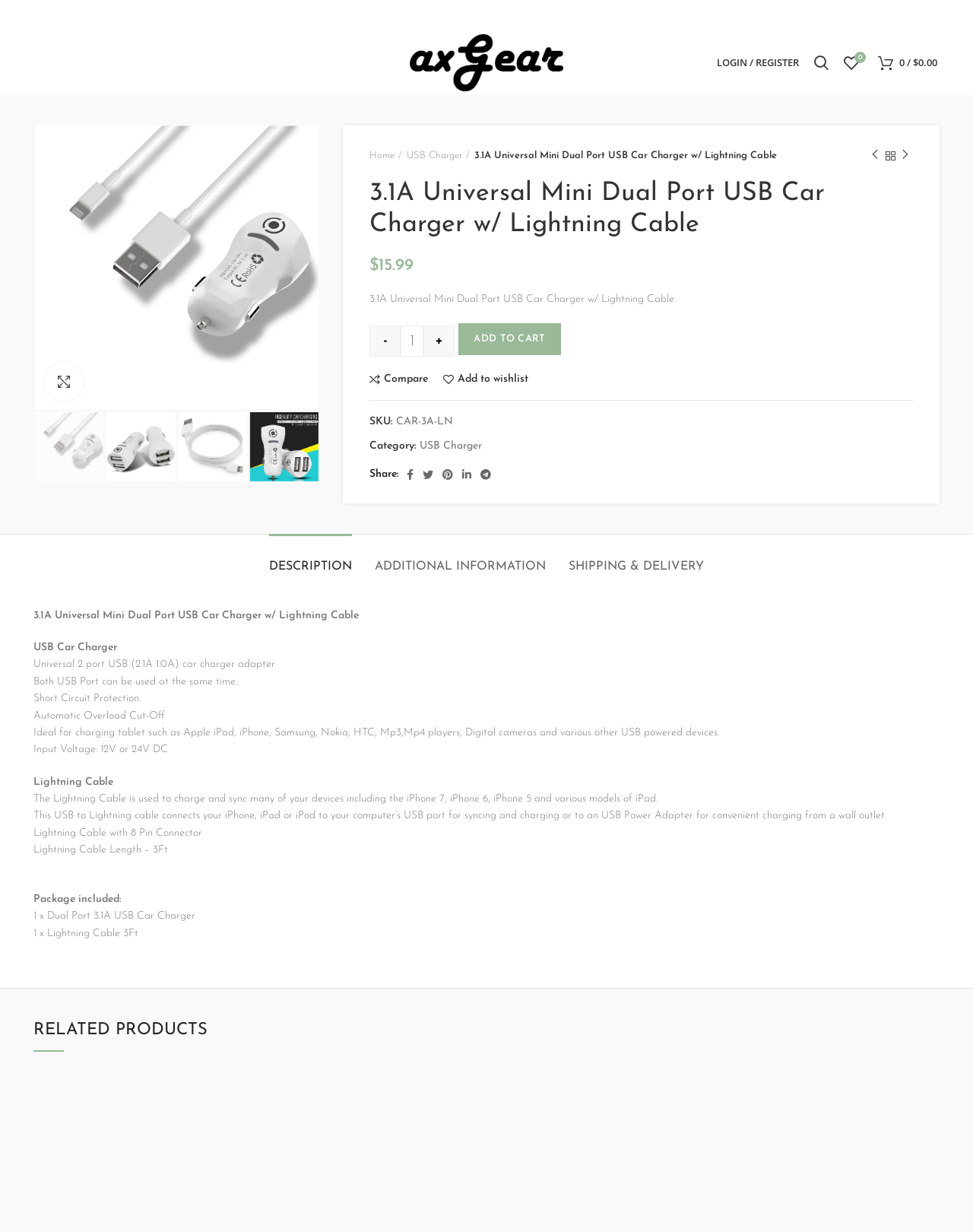Use a single word or phrase to answer the following:
What is the purpose of the 'SHARE' button?

To share the product on social media